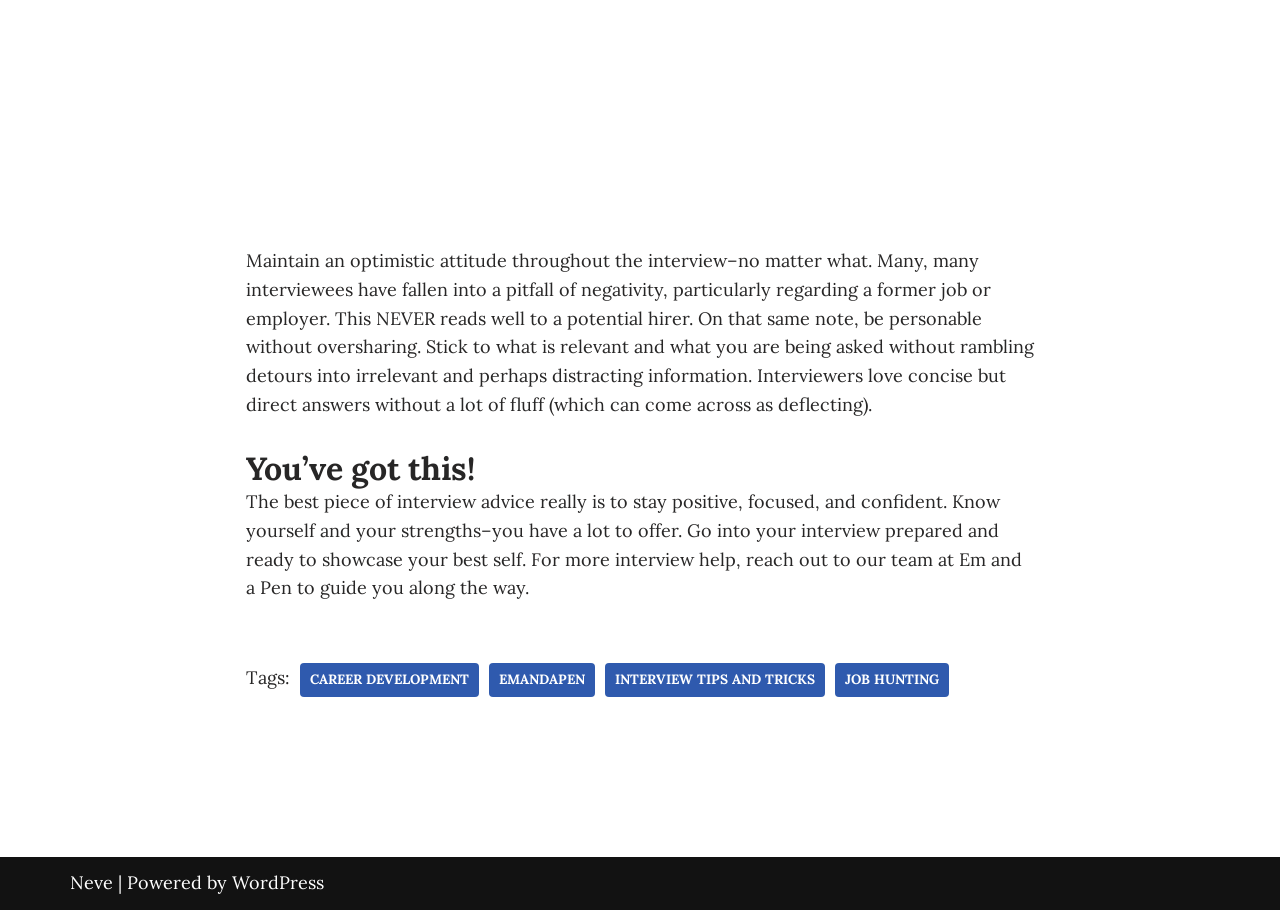Locate the bounding box of the UI element based on this description: "Job Hunting". Provide four float numbers between 0 and 1 as [left, top, right, bottom].

[0.652, 0.729, 0.741, 0.766]